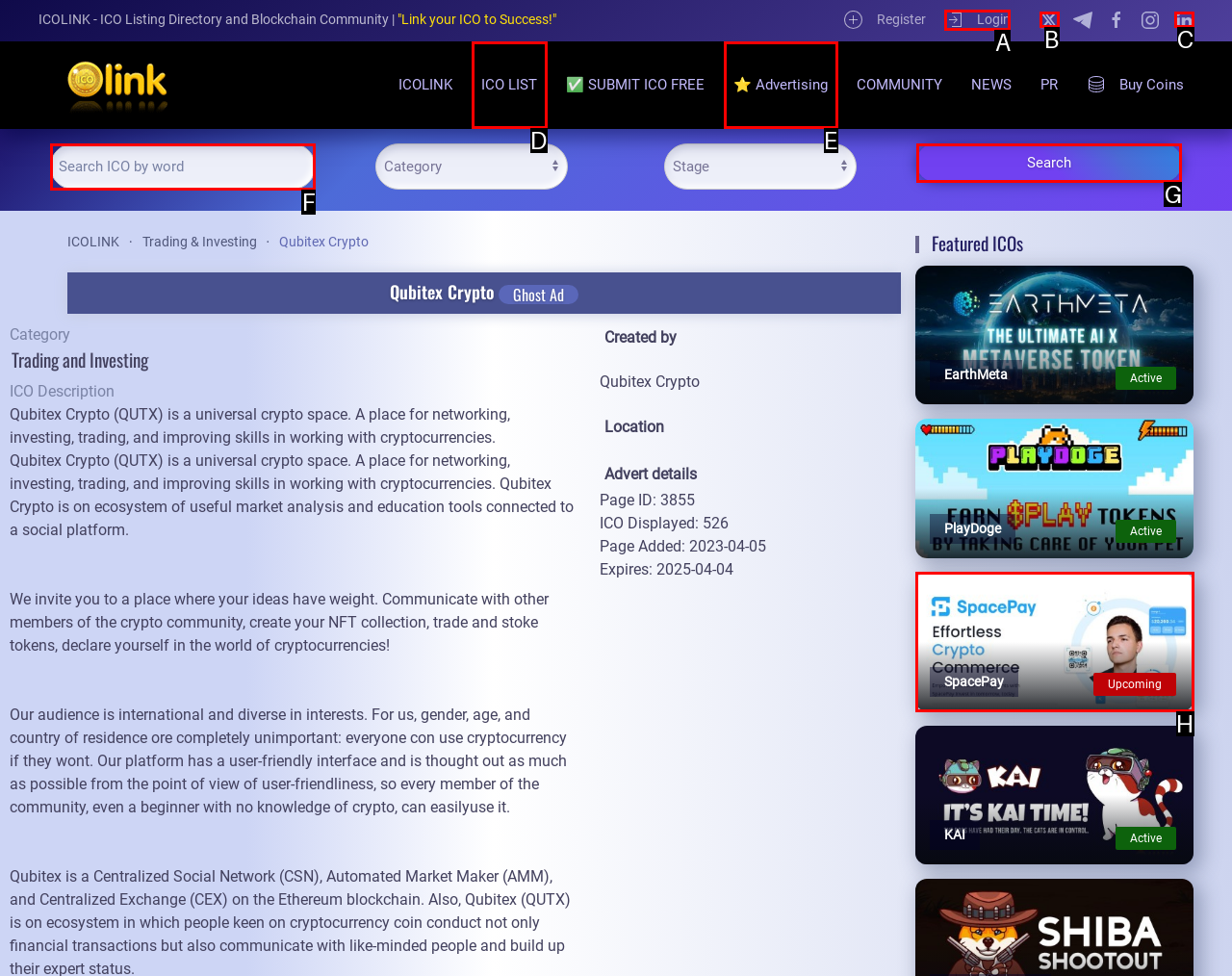Tell me which one HTML element I should click to complete the following task: Login Answer with the option's letter from the given choices directly.

A